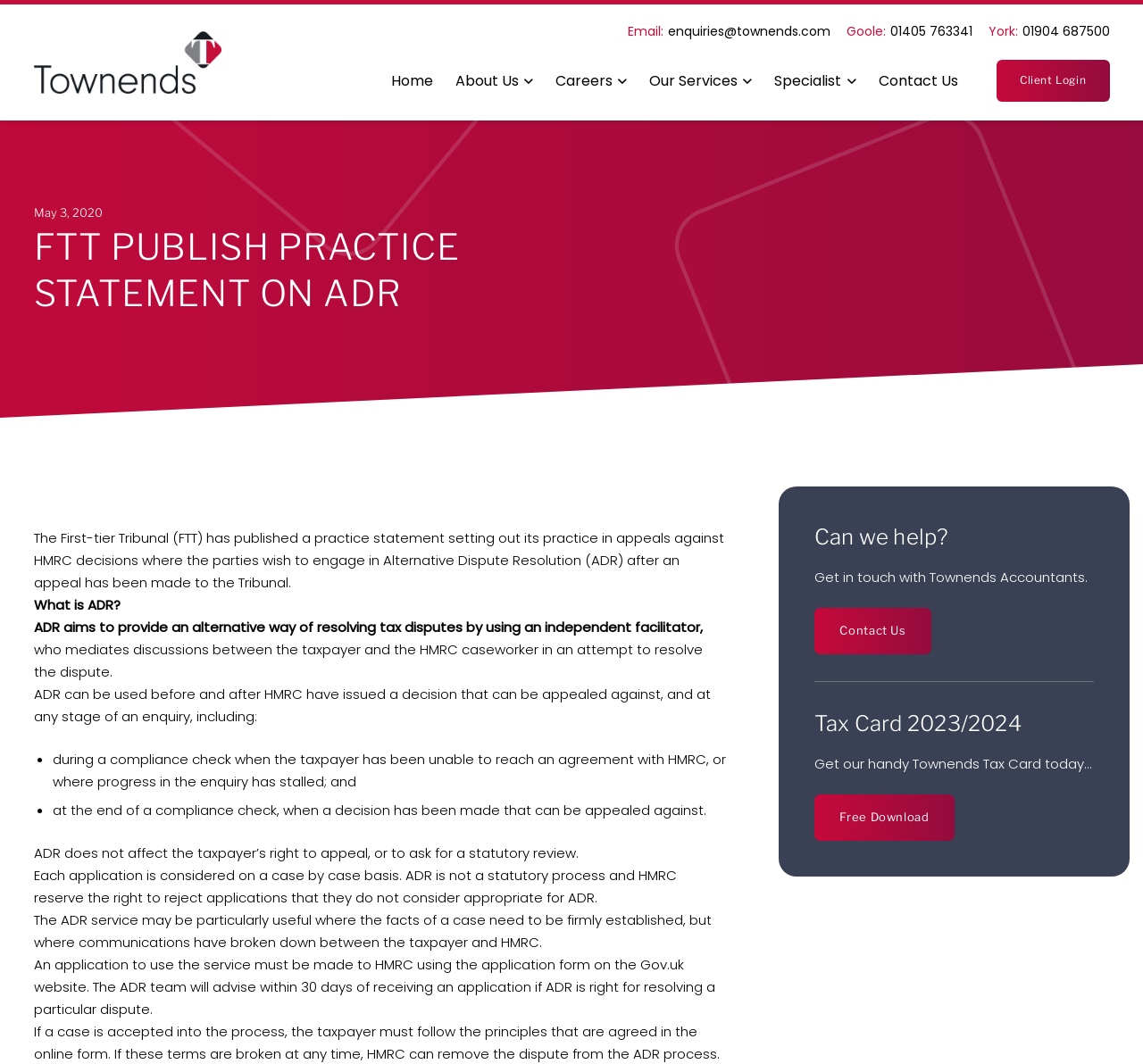Create an in-depth description of the webpage, covering main sections.

The webpage is about the First-tier Tribunal (FTT) publishing a practice statement on Alternative Dispute Resolution (ADR) for tax disputes. At the top, there is a navigation menu with links to "Home", "About Us", "Careers", "Our Services", "Specialist", and "Contact Us". Below the navigation menu, there is a banner image spanning the entire width of the page.

On the left side of the page, there is a section with contact information, including email addresses and phone numbers for Goole and York offices. Below this section, there is a timestamp indicating that the article was published on May 3, 2020.

The main content of the page is divided into several sections. The first section has a heading "FTT PUBLISH PRACTICE STATEMENT ON ADR" and provides an introduction to the practice statement. The second section explains what ADR is and how it aims to resolve tax disputes through an independent facilitator.

The third section discusses the use of ADR before and after HMRC has issued a decision that can be appealed against, and at any stage of an enquiry. This section includes a list of two points, indicating when ADR can be used. The fourth section explains that ADR does not affect the taxpayer's right to appeal or ask for a statutory review.

The fifth section provides more information about the ADR service, including the application process and the principles that must be followed. The sixth section has a heading "Can we help?" and invites readers to get in touch with Townends Accountants. Below this section, there is a separator line, followed by a section promoting the "Tax Card 2023/2024" and offering a free download.

Throughout the page, there are several links and buttons, including "Client Login", "Contact Us", and "Free Download". The overall layout is organized, with clear headings and concise text, making it easy to navigate and understand the content.